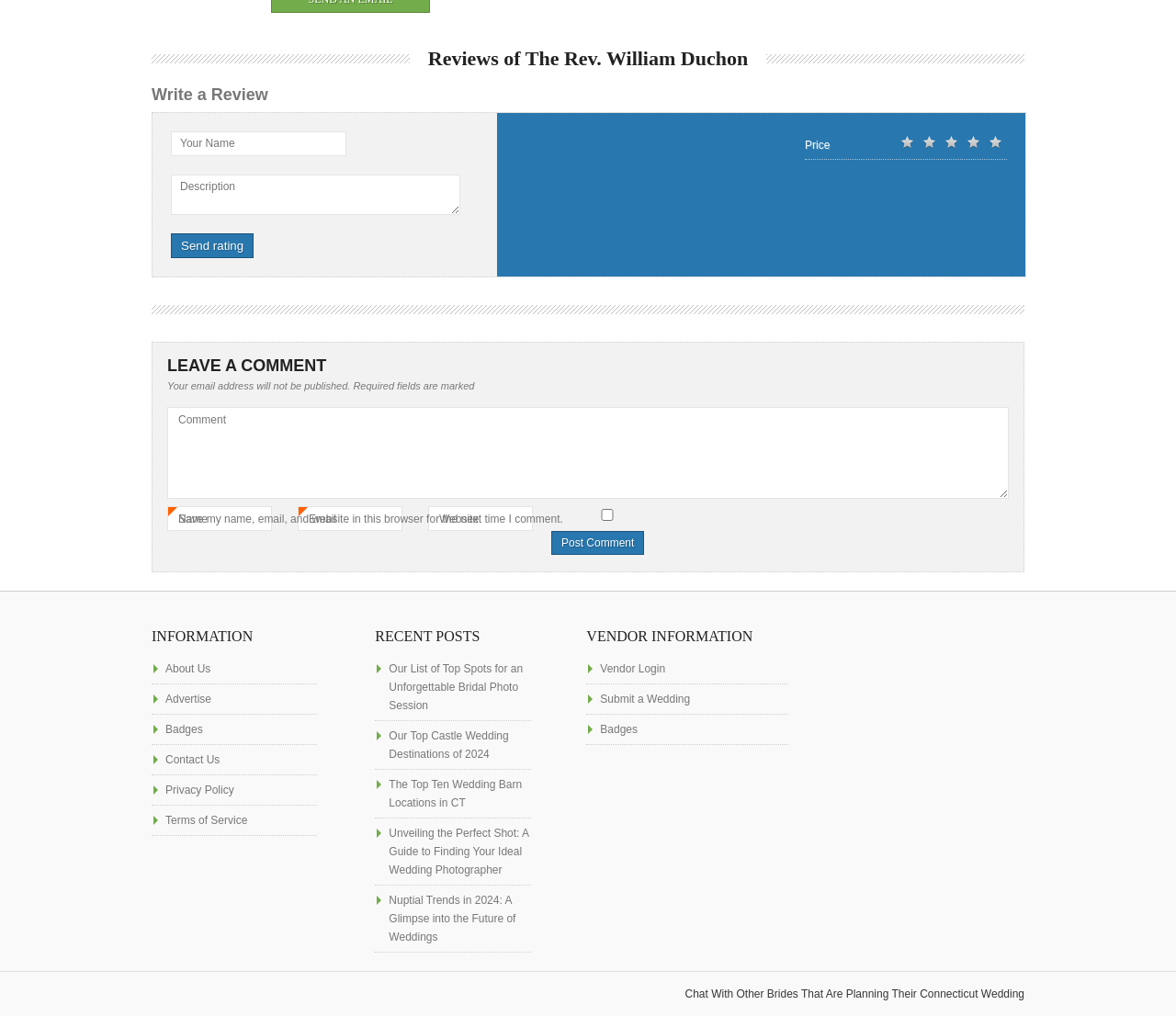Find the bounding box of the UI element described as follows: "parent_node: Email aria-describedby="email-notes" name="email"".

[0.253, 0.498, 0.342, 0.523]